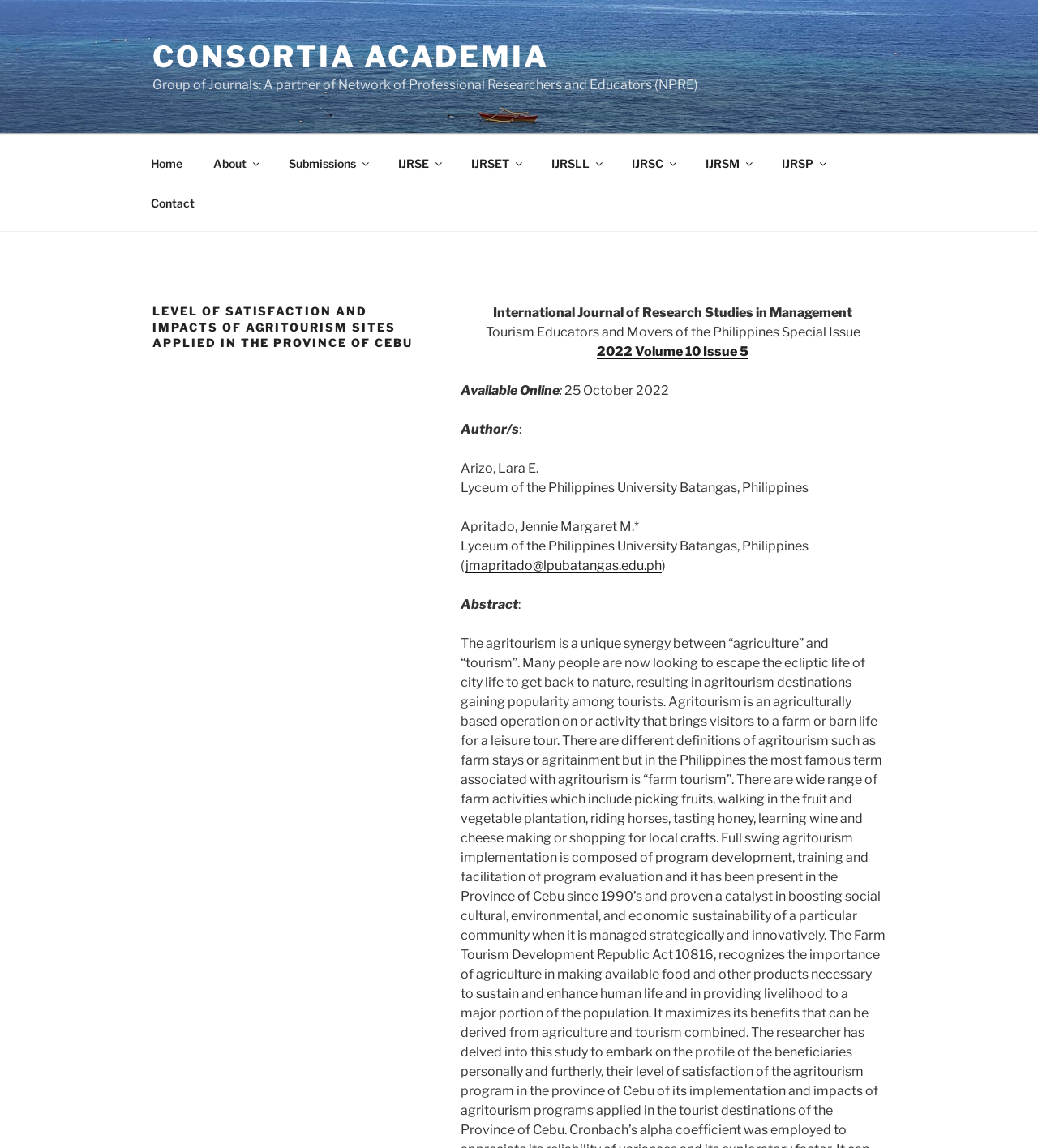Pinpoint the bounding box coordinates of the clickable element needed to complete the instruction: "View 2022 Volume 10 Issue 5". The coordinates should be provided as four float numbers between 0 and 1: [left, top, right, bottom].

[0.575, 0.299, 0.721, 0.313]